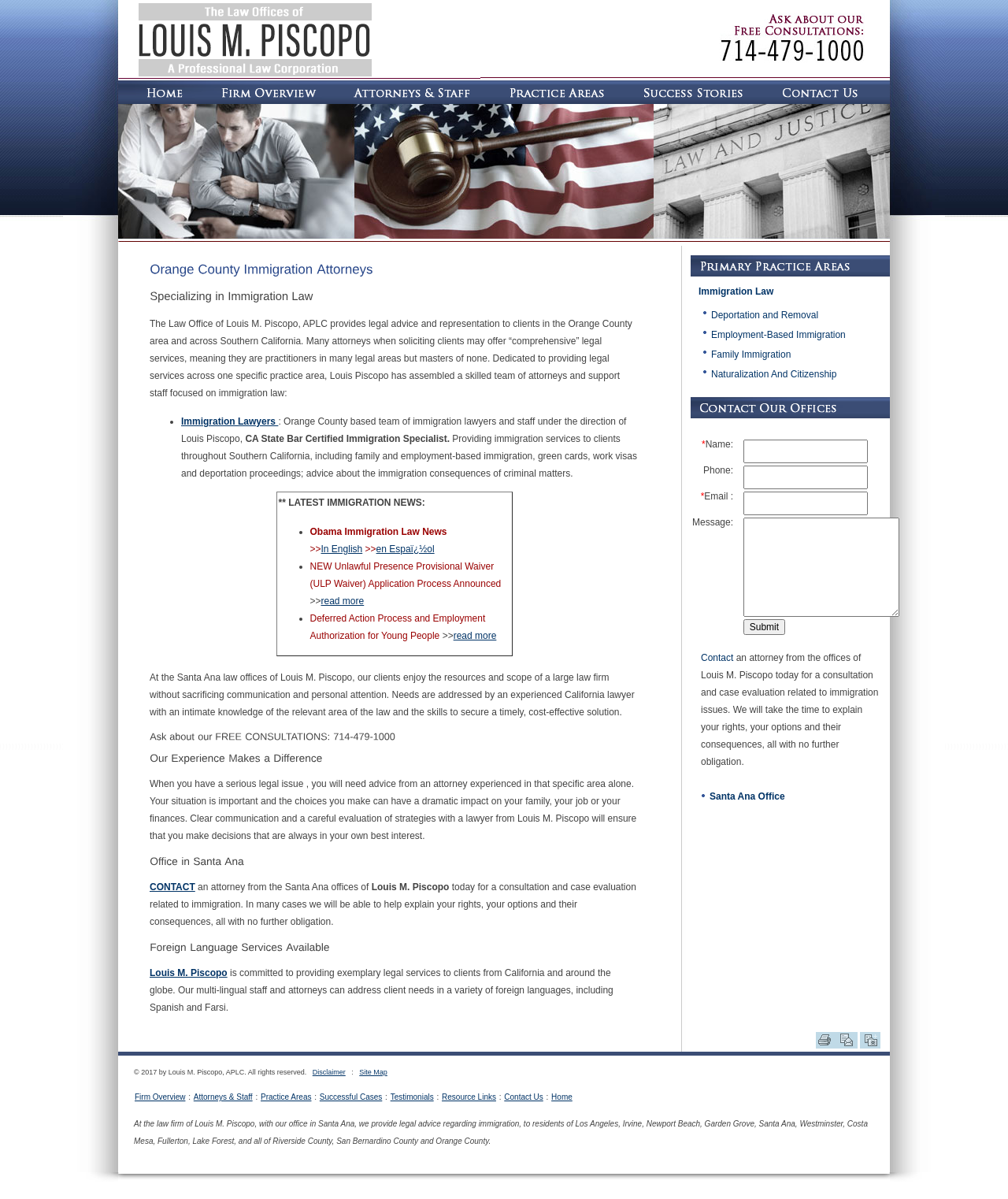What is the phone number of the law office?
Based on the image, answer the question in a detailed manner.

The phone number of the law office can be found in the top-right corner of the webpage, next to the image of 'Louis M. Piscopo, Attorneys at Law'.